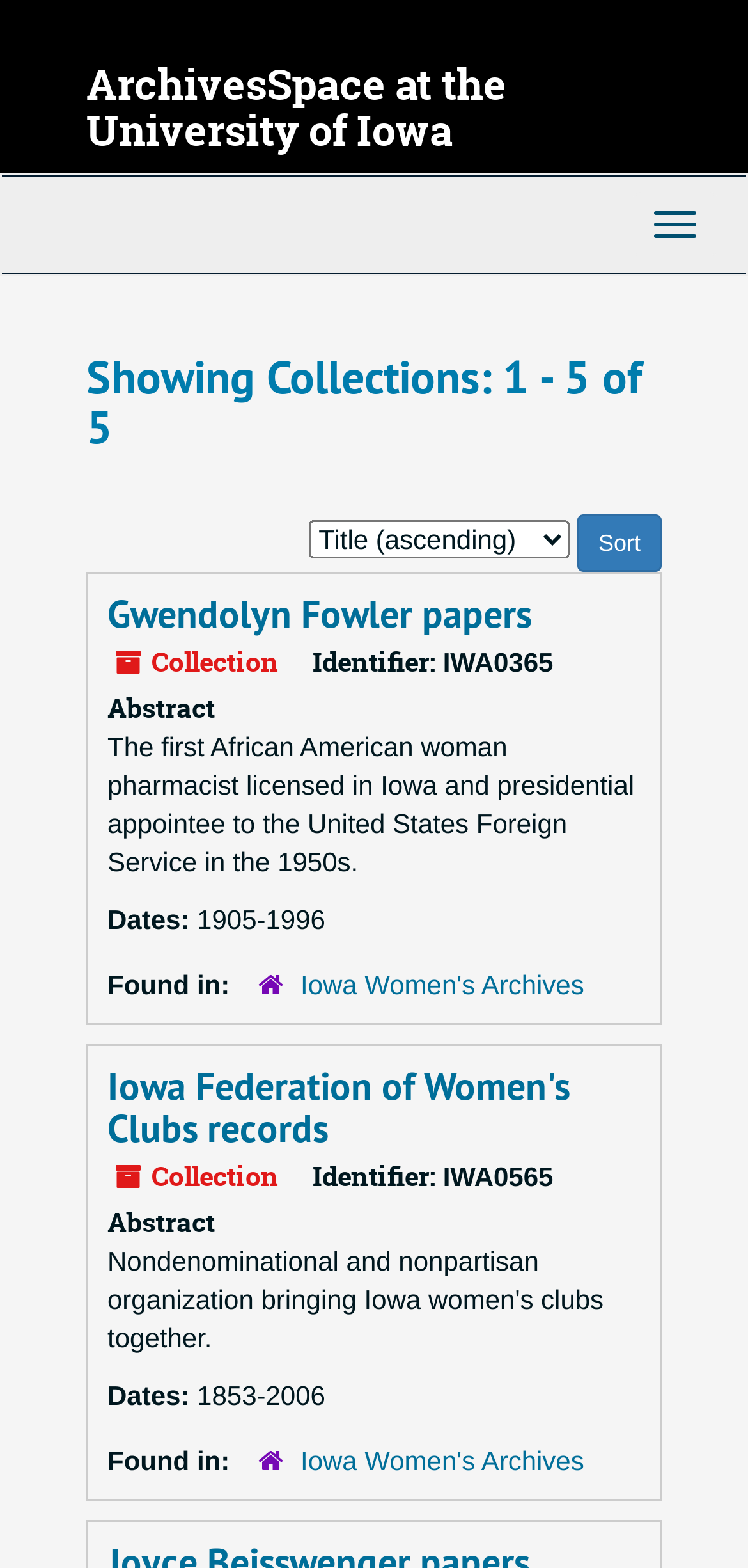How many collections are shown on this page?
Using the image as a reference, deliver a detailed and thorough answer to the question.

I counted the number of collection entries on the page, and there are 5 collections listed, including 'Gwendolyn Fowler papers' and 'Iowa Federation of Women's Clubs records'.